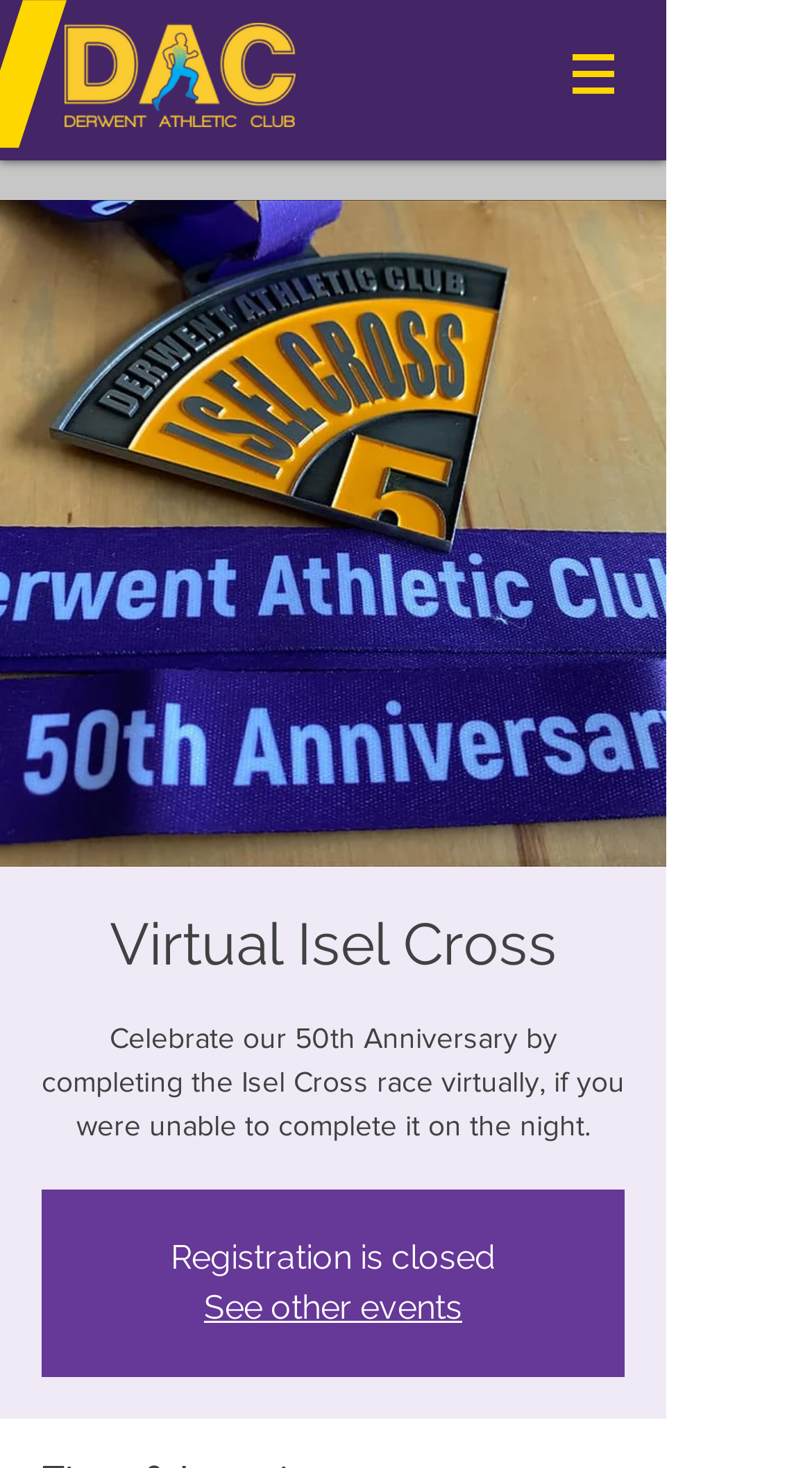Detail the webpage's structure and highlights in your description.

The webpage is dedicated to the Virtual Isel Cross event, celebrating the 50th Anniversary of Derwent Athletic Club. At the top left corner, there is a logo of Derwent Athletic Club, which is an image linked to the club's website. 

To the right of the logo, there is a navigation menu labeled "Site" with a button that has a dropdown menu. The button is accompanied by two images, one of which is the Virtual Isel Cross logo.

Below the navigation menu, there is a large image that spans most of the width of the page, with the title "Virtual Isel Cross" written in a heading above it. The image is followed by a paragraph of text that explains the purpose of the event: "Celebrate our 50th Anniversary by completing the Isel Cross race virtually, if you were unable to complete it on the night."

Further down, there is a notice stating "Registration is closed", and below that, a link to "See other events" is provided.